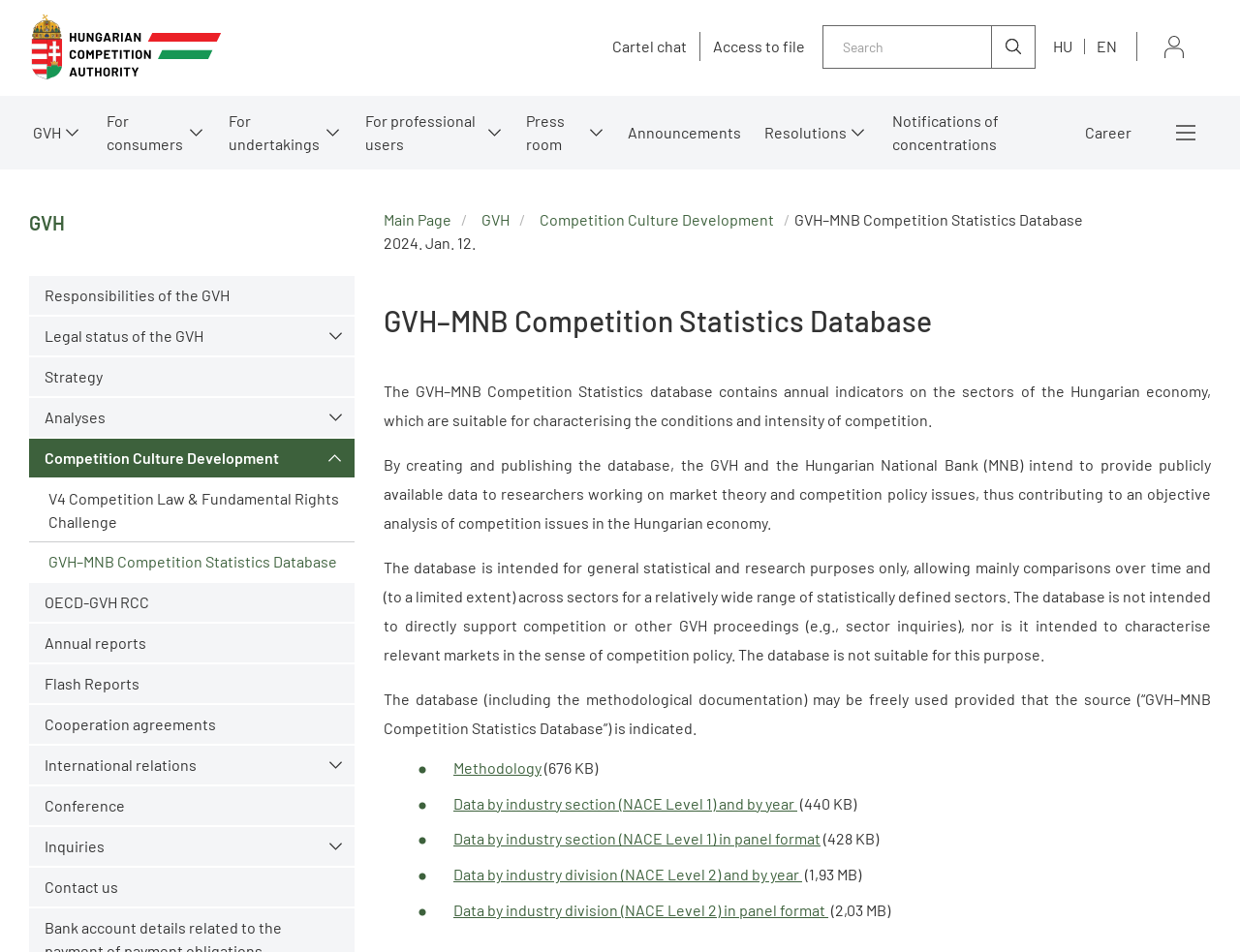Identify the bounding box coordinates of the element to click to follow this instruction: 'Search for something'. Ensure the coordinates are four float values between 0 and 1, provided as [left, top, right, bottom].

None